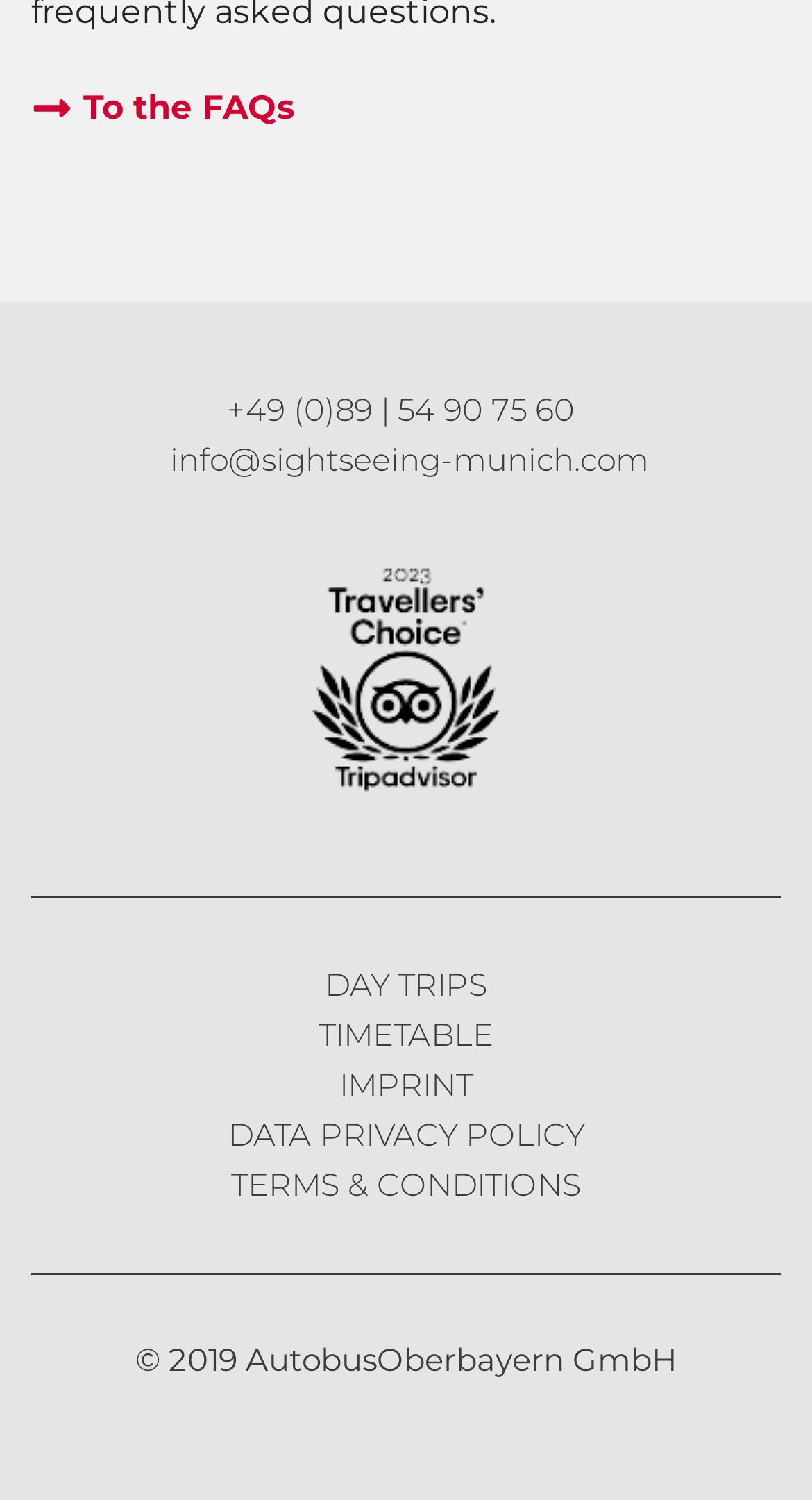Please locate the bounding box coordinates of the element that should be clicked to complete the given instruction: "check the timetable".

[0.392, 0.676, 0.608, 0.708]